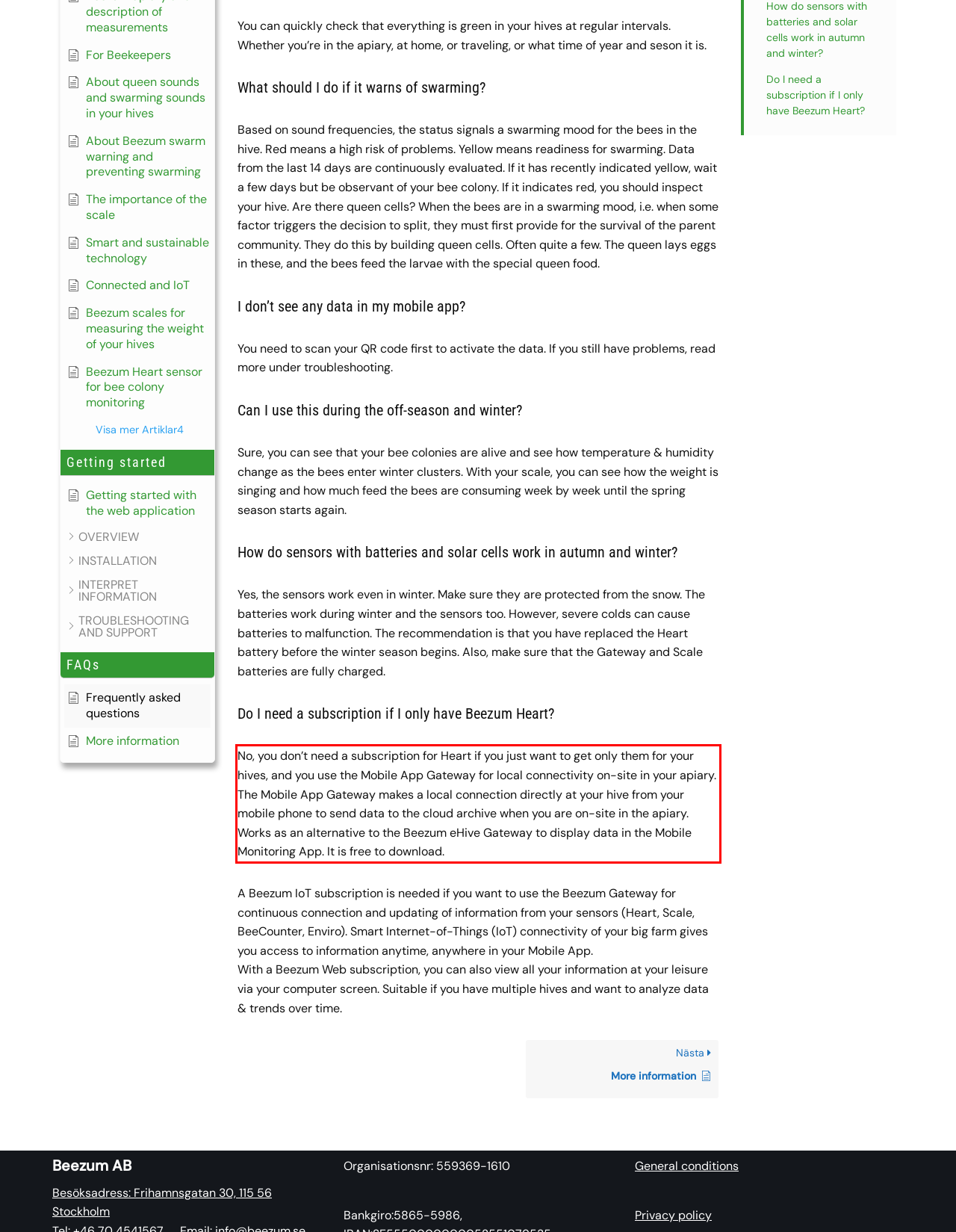In the screenshot of the webpage, find the red bounding box and perform OCR to obtain the text content restricted within this red bounding box.

No, you don’t need a subscription for Heart if you just want to get only them for your hives, and you use the Mobile App Gateway for local connectivity on-site in your apiary. The Mobile App Gateway makes a local connection directly at your hive from your mobile phone to send data to the cloud archive when you are on-site in the apiary. Works as an alternative to the Beezum eHive Gateway to display data in the Mobile Monitoring App. It is free to download.